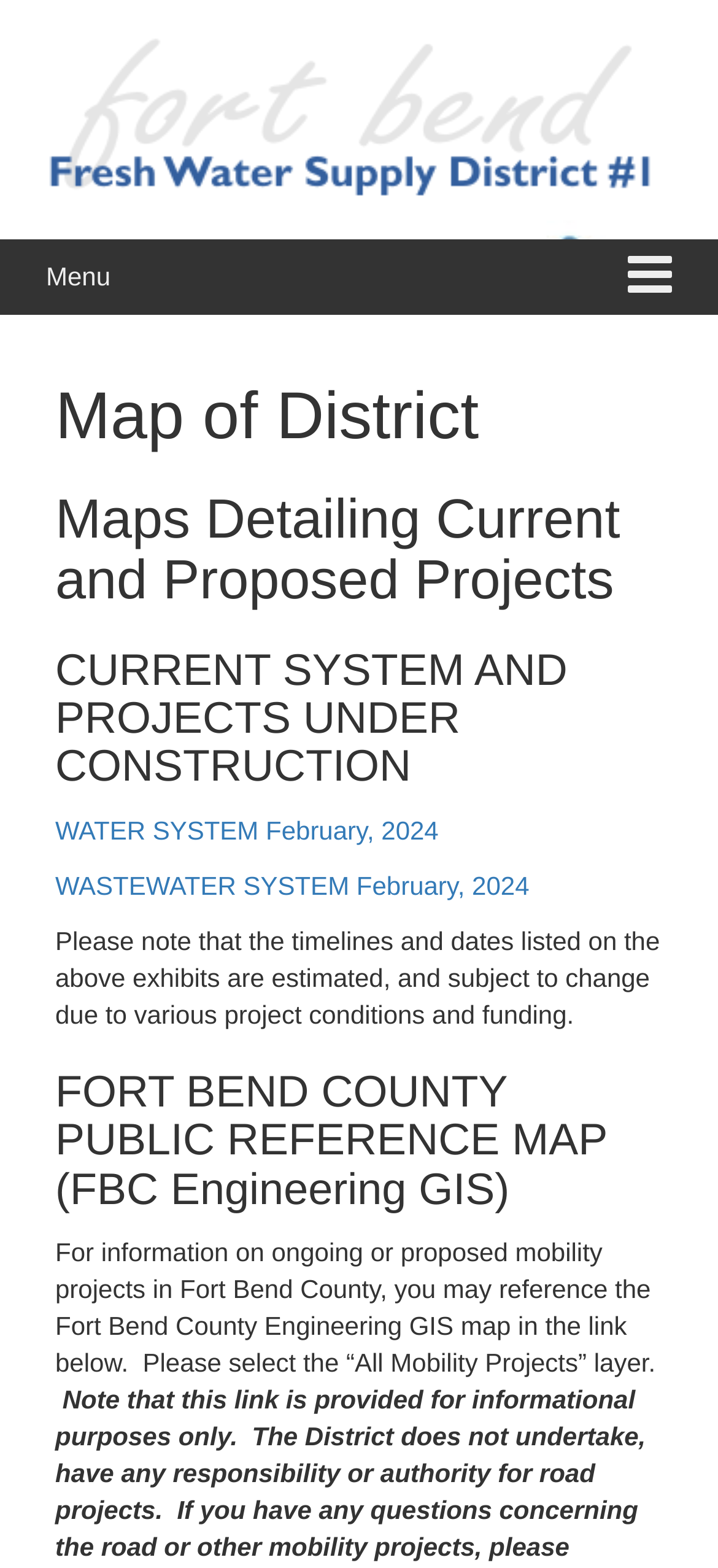Give a one-word or one-phrase response to the question:
What is the purpose of the Fort Bend County Public Reference Map?

To provide information on mobility projects